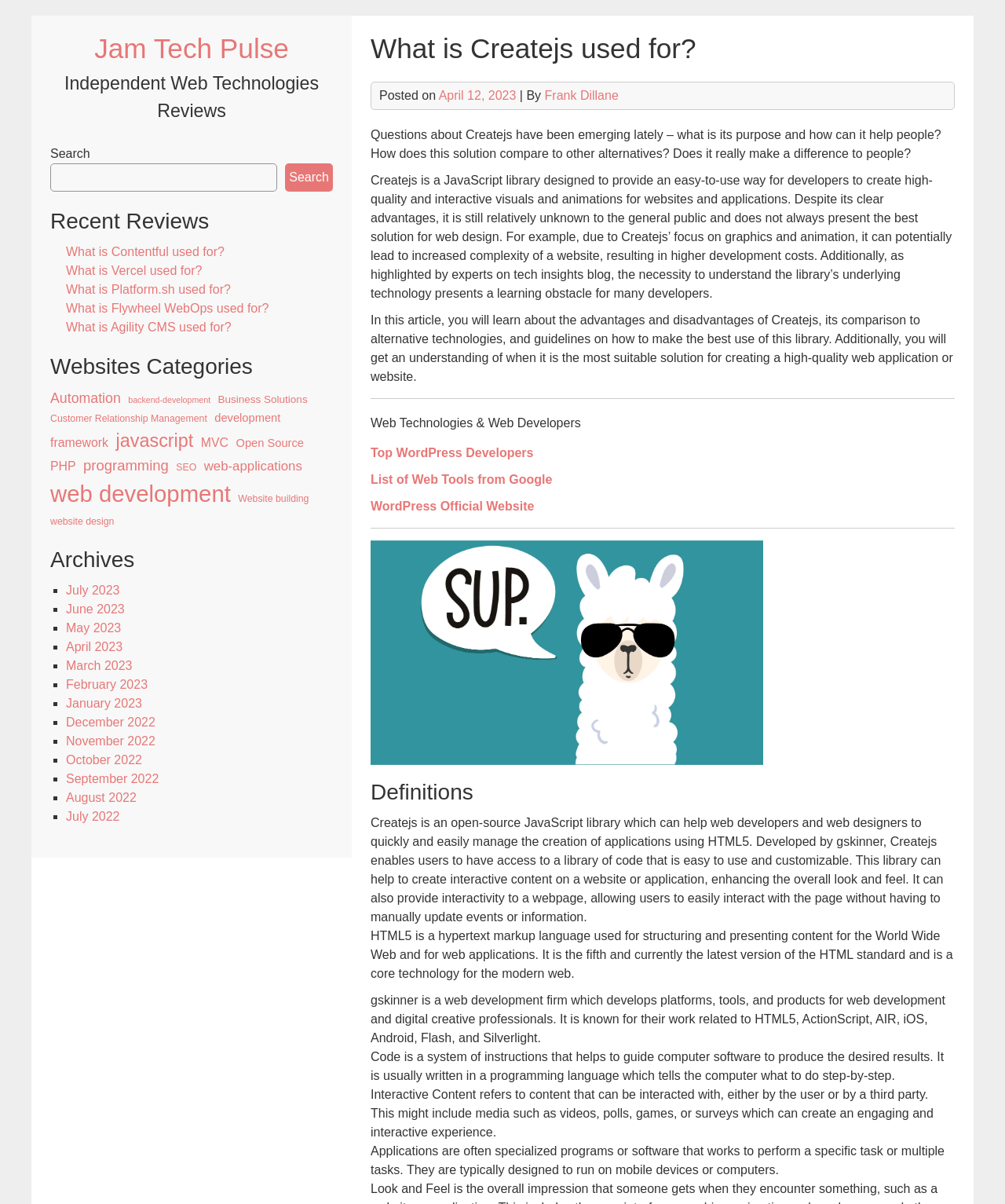Explain the webpage's design and content in an elaborate manner.

This webpage is about "What is Createjs used for?" and is part of the "Jam Tech Pulse" website. At the top, there is a heading "Jam Tech Pulse" followed by a link to the website's homepage. Below that, there is a search bar with a search button. 

To the right of the search bar, there is a heading "Recent Reviews" with links to several reviews, including "What is Contentful used for?", "What is Vercel used for?", and others. 

Below the search bar, there is a heading "Websites Categories" with links to various categories, such as "Automation", "Backend Development", "Business Solutions", and others. 

Further down, there is a heading "Archives" with links to monthly archives from July 2023 to July 2022, each marked with a list marker.

The main content of the webpage is an article about Createjs, a JavaScript library for creating interactive visuals and animations for websites and applications. The article discusses the advantages and disadvantages of Createjs, its comparison to alternative technologies, and guidelines on how to make the best use of this library. 

The article is divided into sections, including an introduction, a section on "Web Technologies & Web Developers" with links to related resources, and a section on "Definitions" that explains what Createjs, HTML5, and gskinner are. There is also an image related to Createjs in the article.